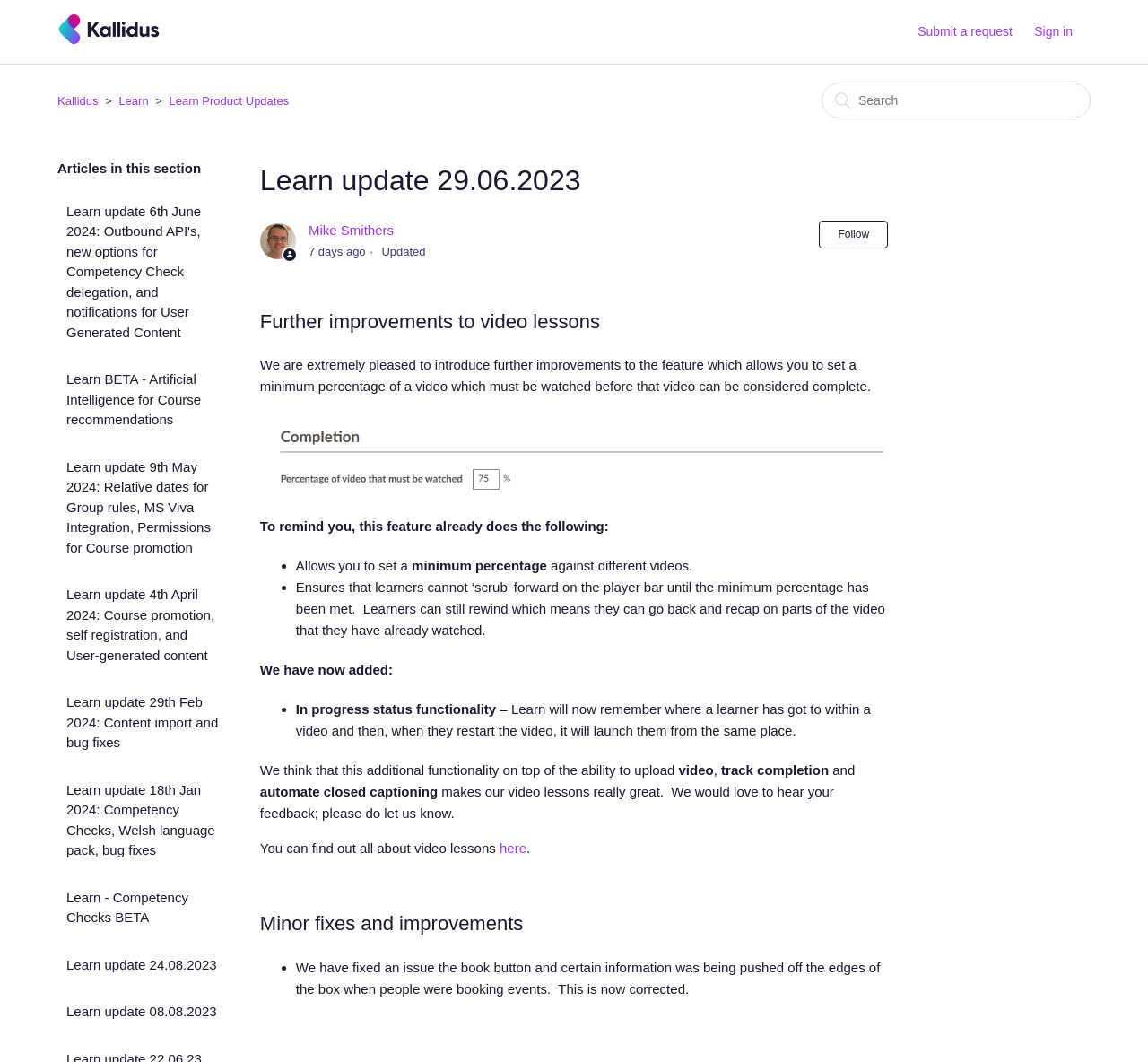What is the issue that was fixed with the book button?
Provide a detailed answer to the question using information from the image.

According to the webpage, an issue was fixed with the book button where certain information was being pushed off the edges of the box when people were booking events.